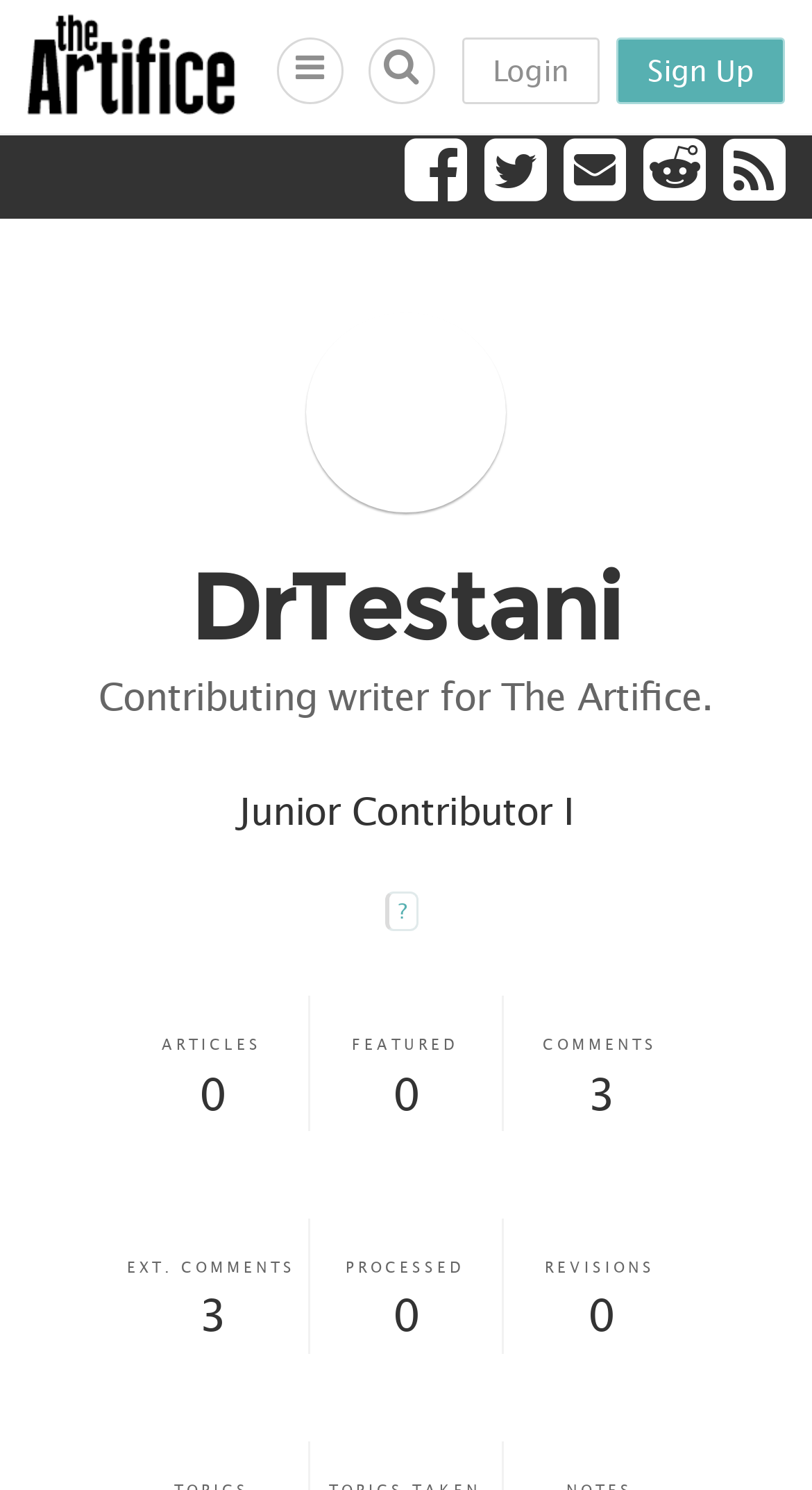Please identify the bounding box coordinates of the area that needs to be clicked to follow this instruction: "Go to the sign up page".

[0.759, 0.025, 0.967, 0.07]